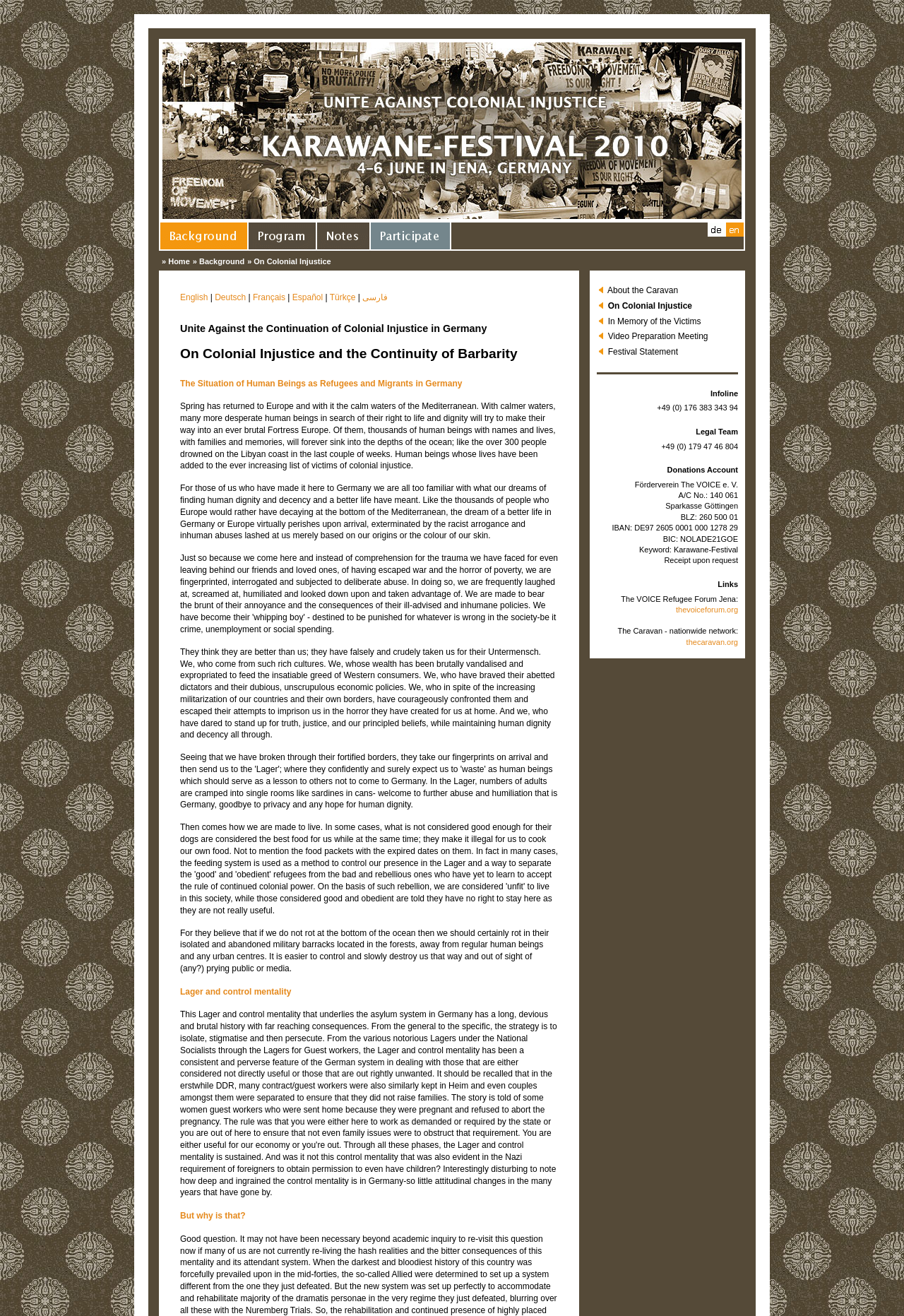Provide the bounding box coordinates for the UI element described in this sentence: "alt="Notes" name="img18_7444_2"". The coordinates should be four float values between 0 and 1, i.e., [left, top, right, bottom].

[0.351, 0.184, 0.41, 0.191]